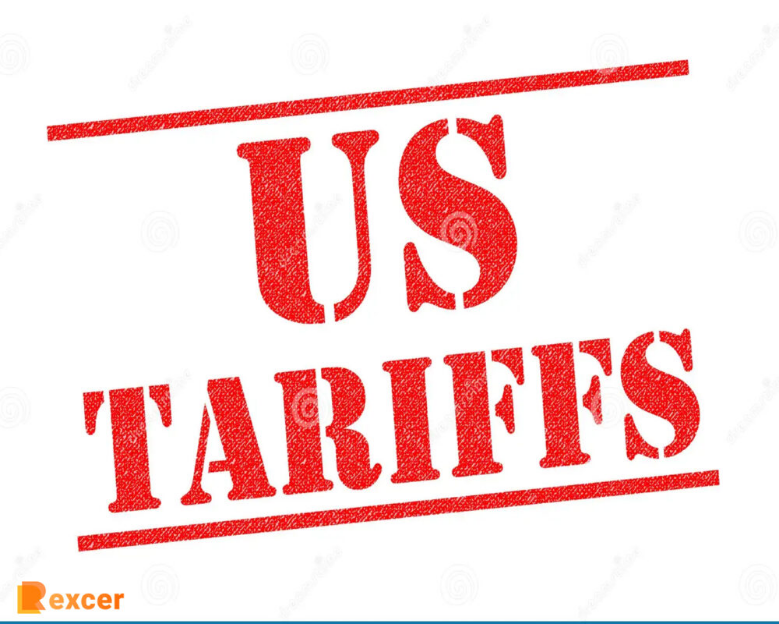Refer to the image and provide a thorough answer to this question:
What is the source of the content?

The logo of 'Rexcer' is visible below the image, indicating the source of the content.